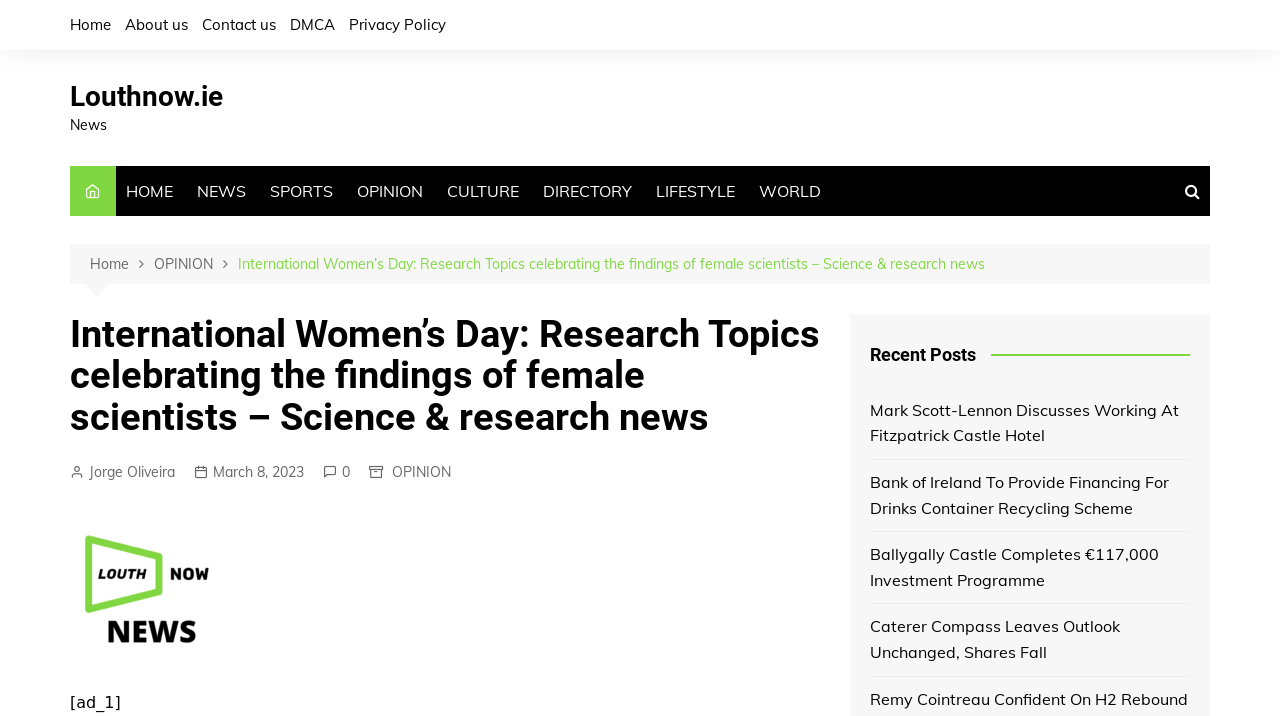Based on the image, please elaborate on the answer to the following question:
How many main navigation links are available on the webpage?

I counted the number of main navigation links, which are 'HOME', 'NEWS', 'SPORTS', 'OPINION', 'CULTURE', 'DIRECTORY', 'LIFESTYLE', 'WORLD', and an empty link. There are 9 main navigation links available on the webpage.